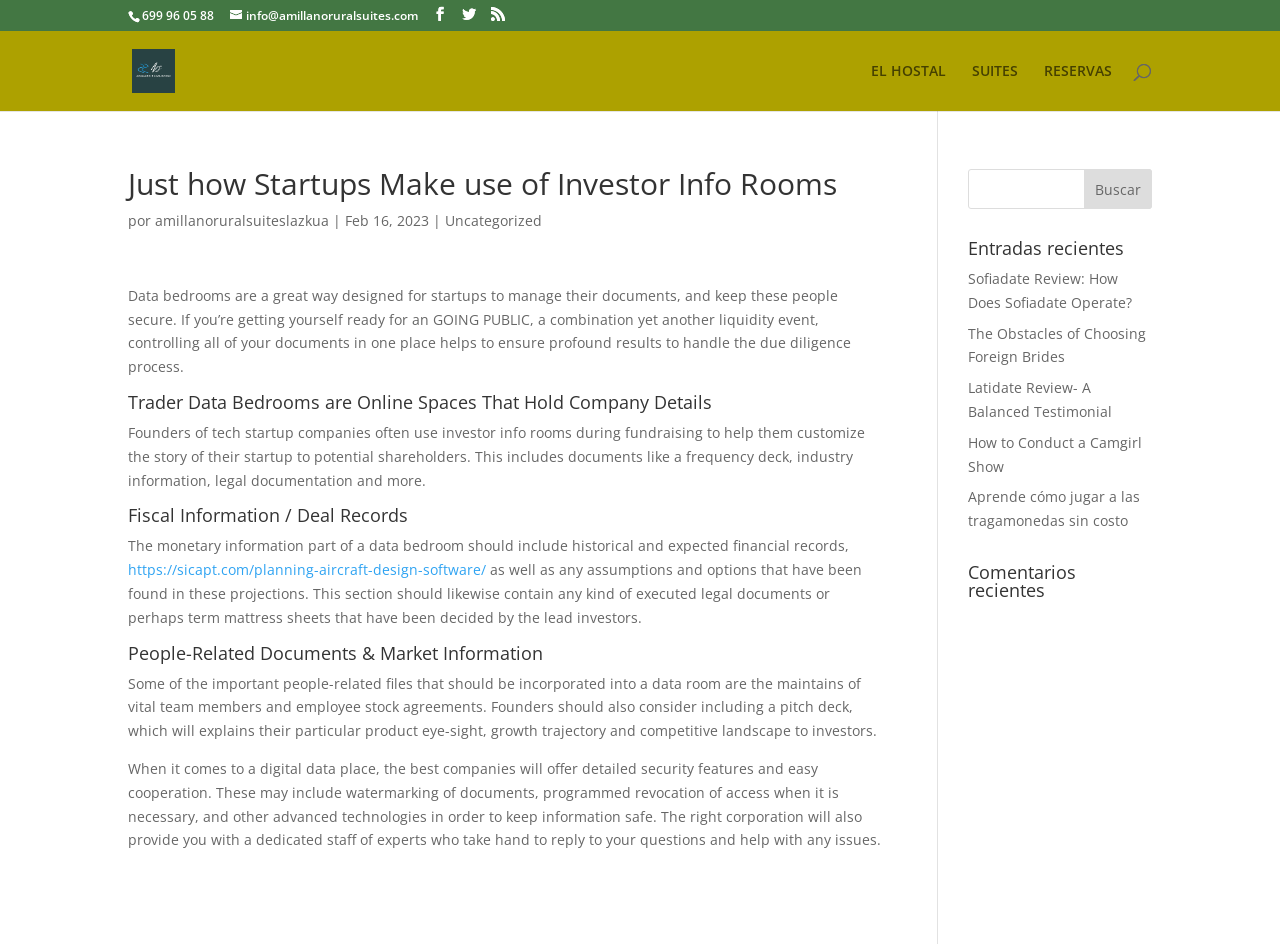Provide a thorough and detailed response to the question by examining the image: 
How many recent entries are listed on the webpage?

I looked at the section 'Entradas recientes' and counted the number of links listed, which are 5.